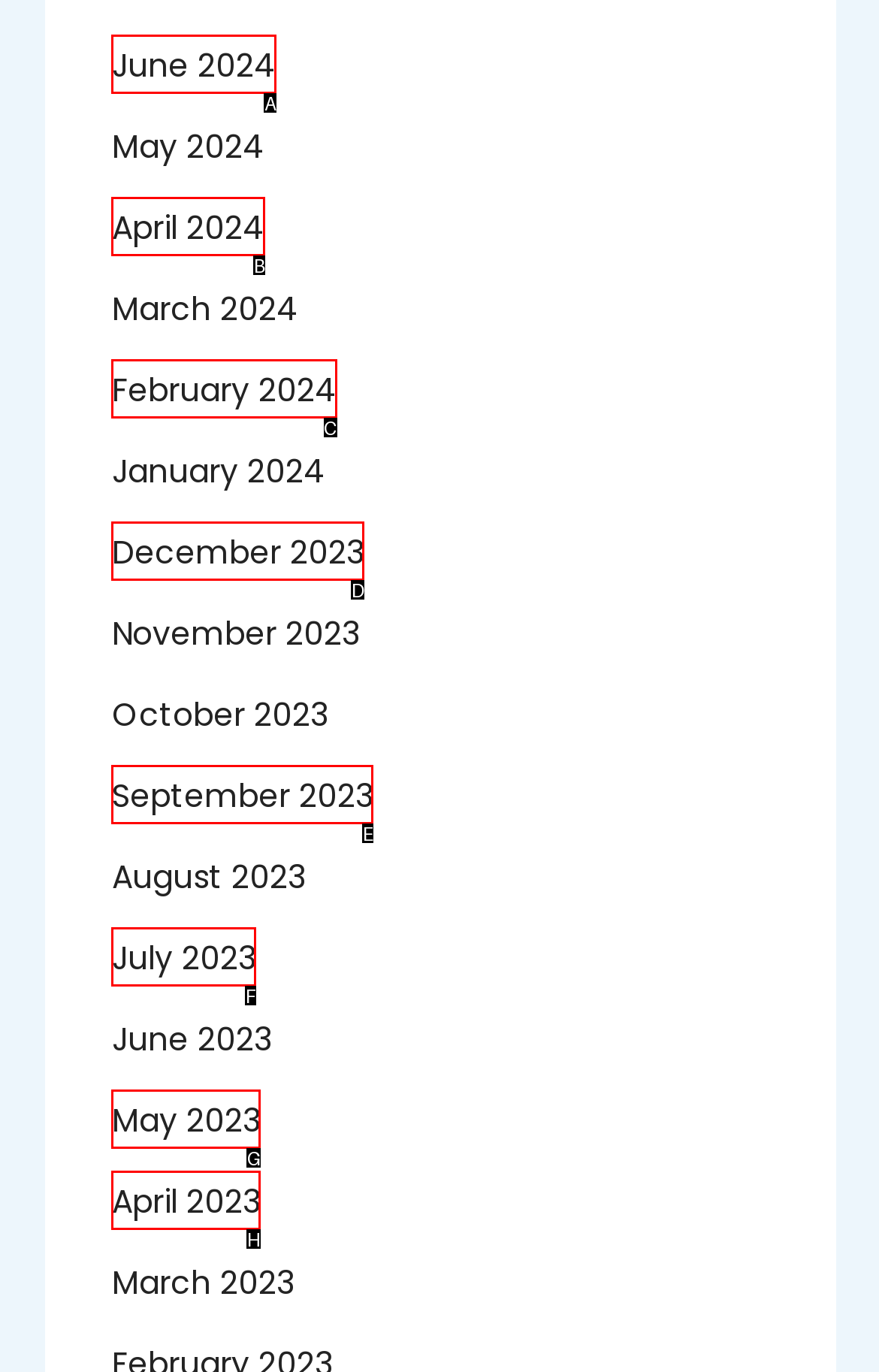Pick the right letter to click to achieve the task: access February 2024
Answer with the letter of the correct option directly.

C